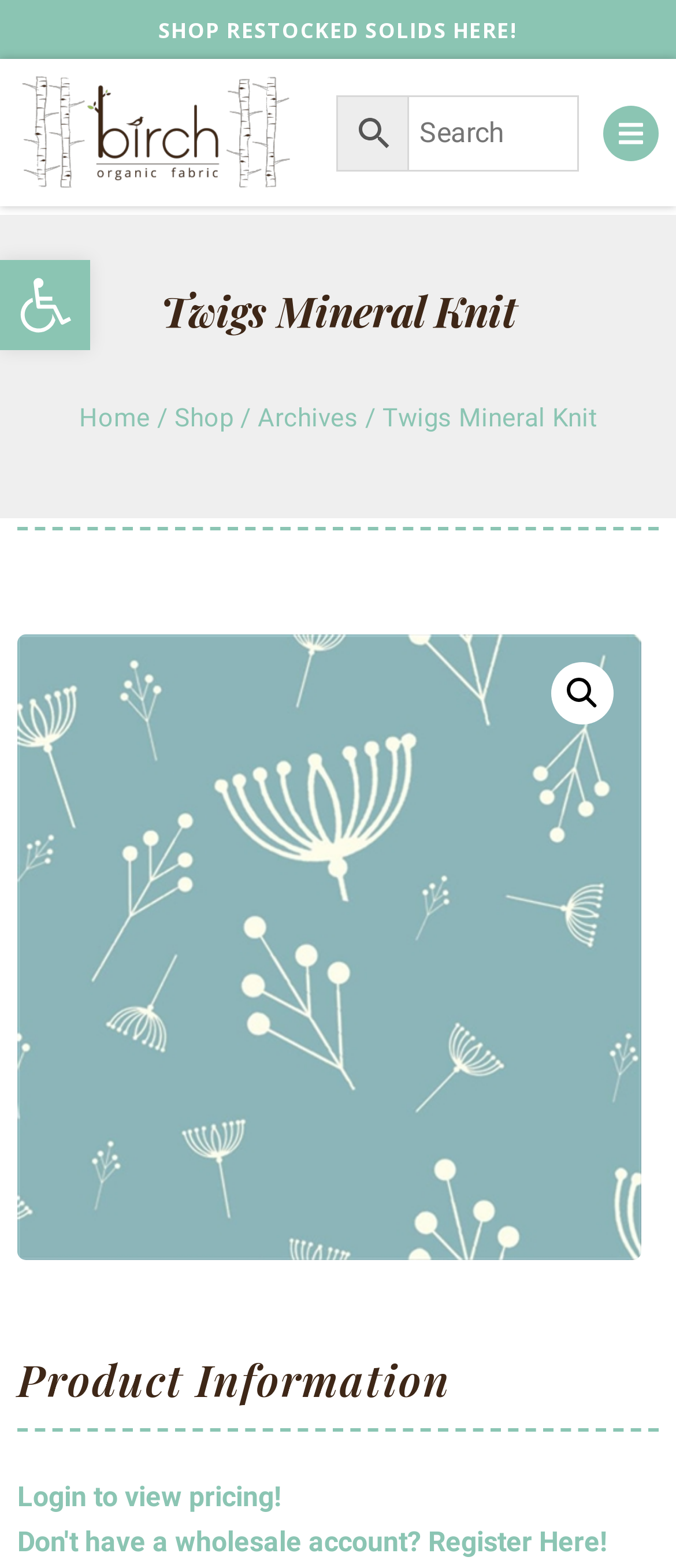What is the purpose of the button with an image?
Kindly answer the question with as much detail as you can.

The button with an image has a bounding box coordinate of [0.0, 0.166, 0.133, 0.223] and an OCR text of 'Accessibility Tools'. Therefore, the purpose of this button is to open accessibility tools.